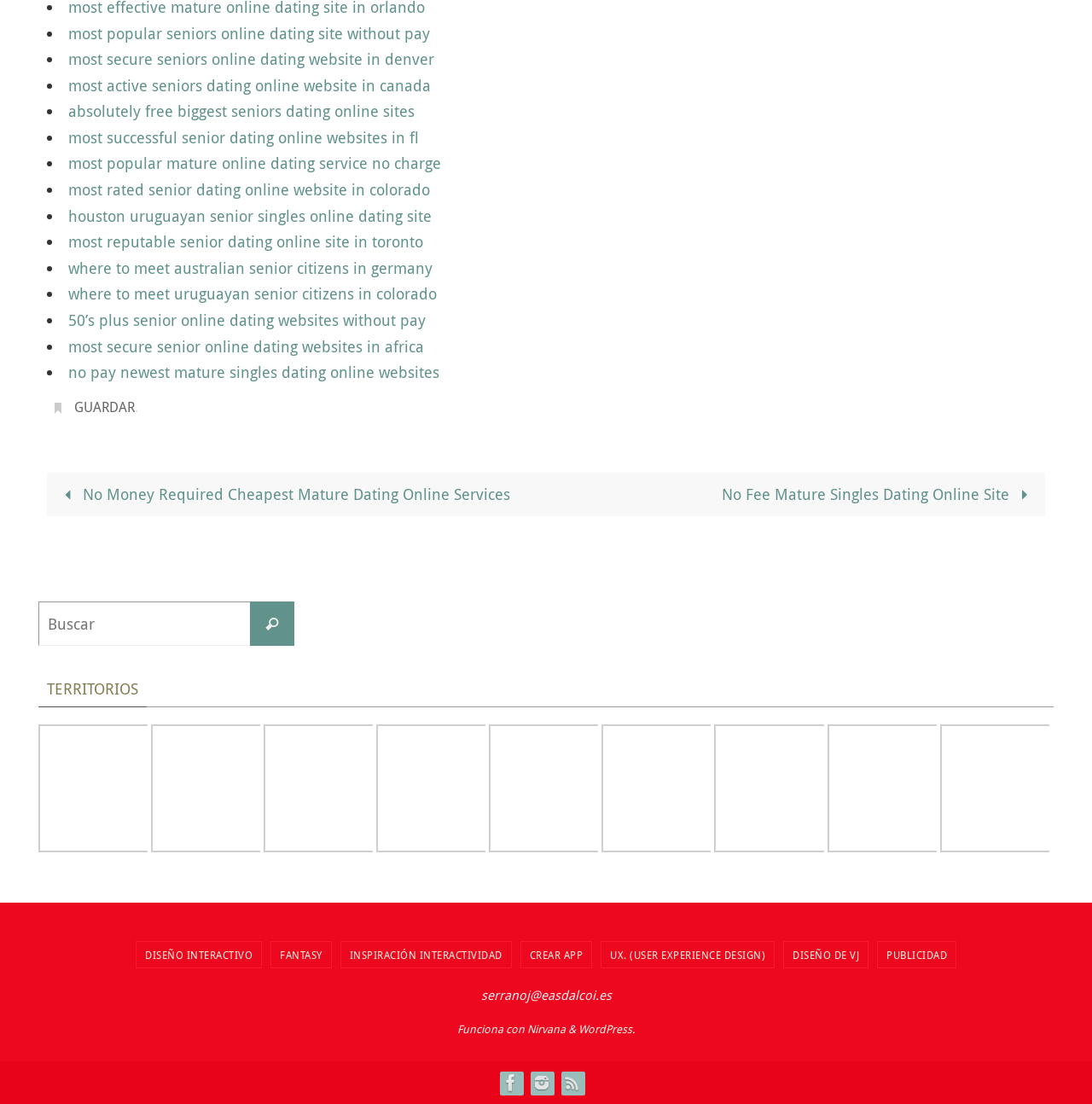Please provide the bounding box coordinates in the format (top-left x, top-left y, bottom-right x, bottom-right y). Remember, all values are floating point numbers between 0 and 1. What is the bounding box coordinate of the region described as: Buscar

[0.229, 0.545, 0.27, 0.585]